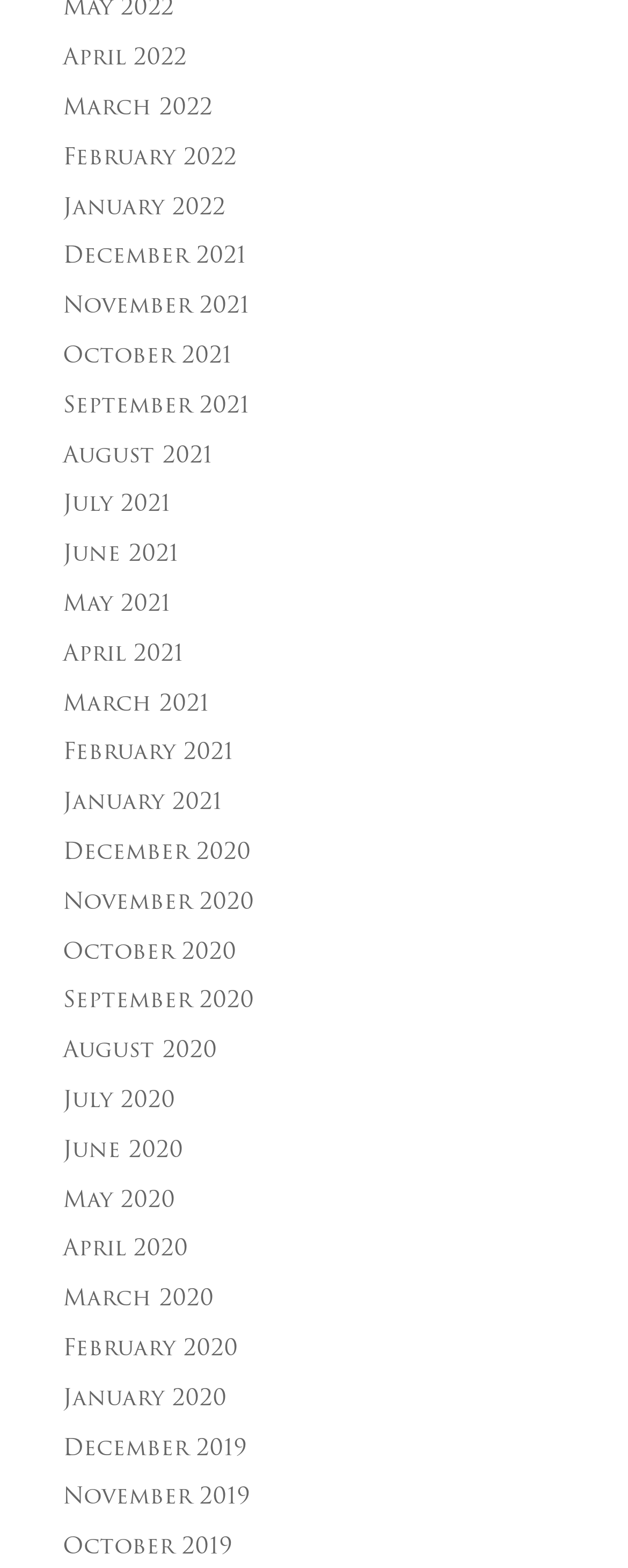Based on the image, give a detailed response to the question: What is the pattern of the months listed on this webpage?

I observed the list of links on the webpage and noticed that each link represents a month, with the most recent month at the top and the earliest month at the bottom, suggesting a monthly archive pattern.